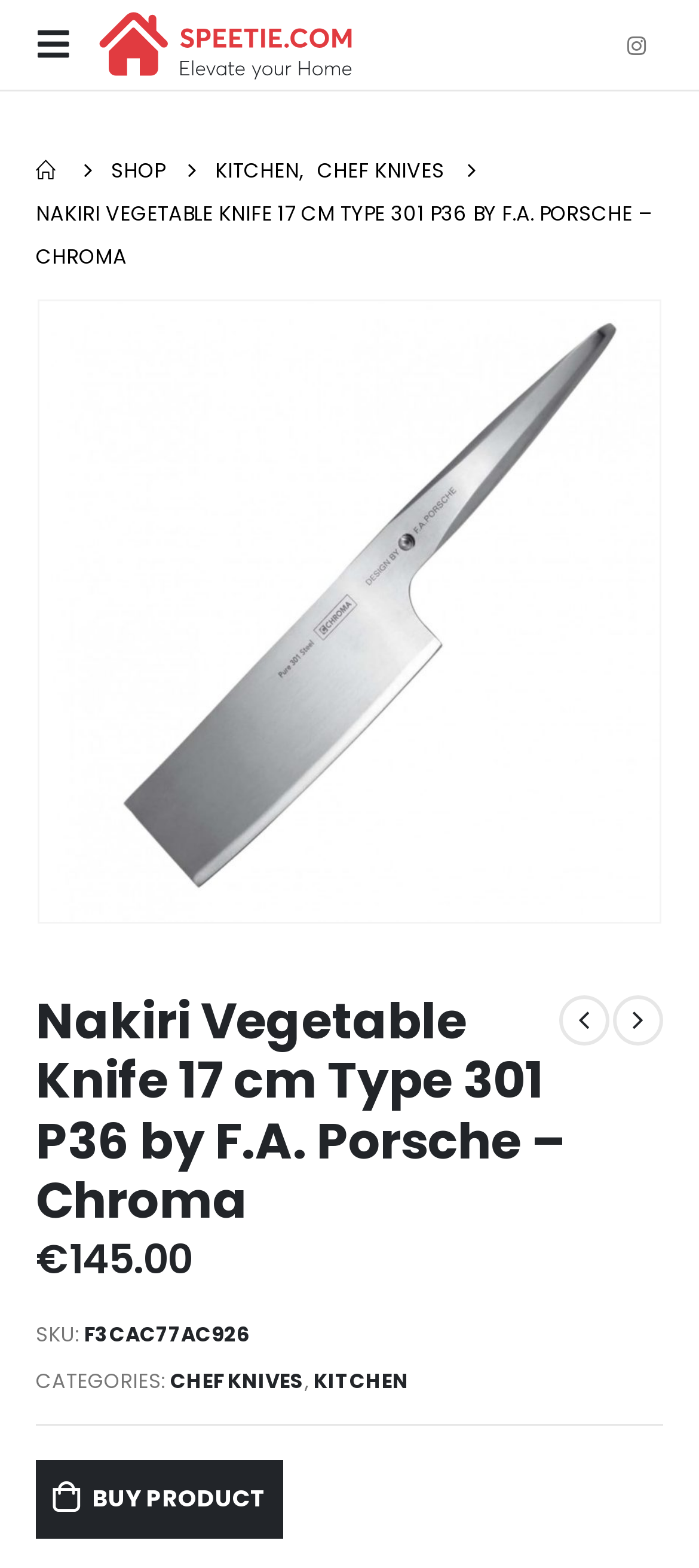What is the SKU of the Nakiri Vegetable Knife?
Please respond to the question with as much detail as possible.

I found the SKU of the Nakiri Vegetable Knife by looking at the text elements on the webpage. Specifically, I found the text 'SKU:' followed by the code 'F3CAC77AC926' which indicates the SKU of the product.